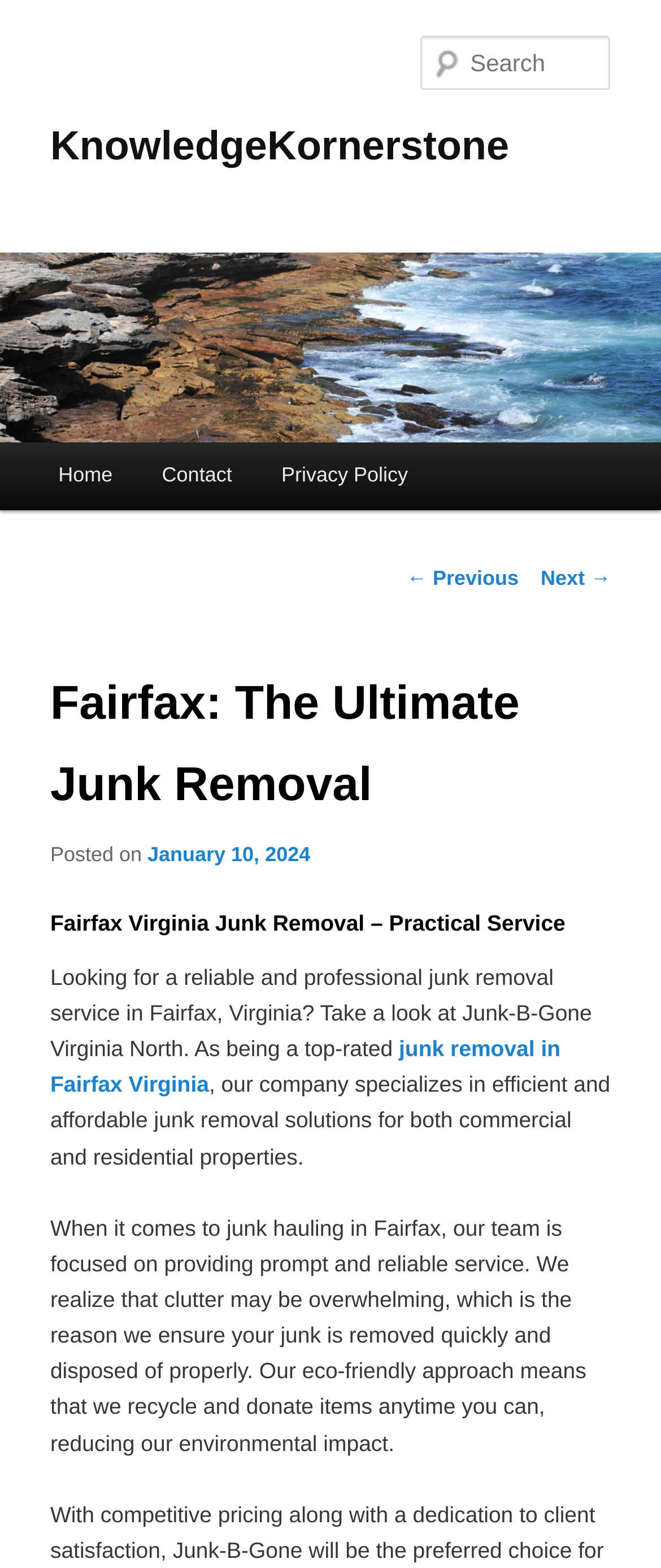What is the location of the junk removal service?
Answer the question with a thorough and detailed explanation.

I found the location of the junk removal service by reading the text content of the webpage, specifically the sentence 'Looking for a reliable and professional junk removal service in Fairfax, Virginia...' which mentions the location.